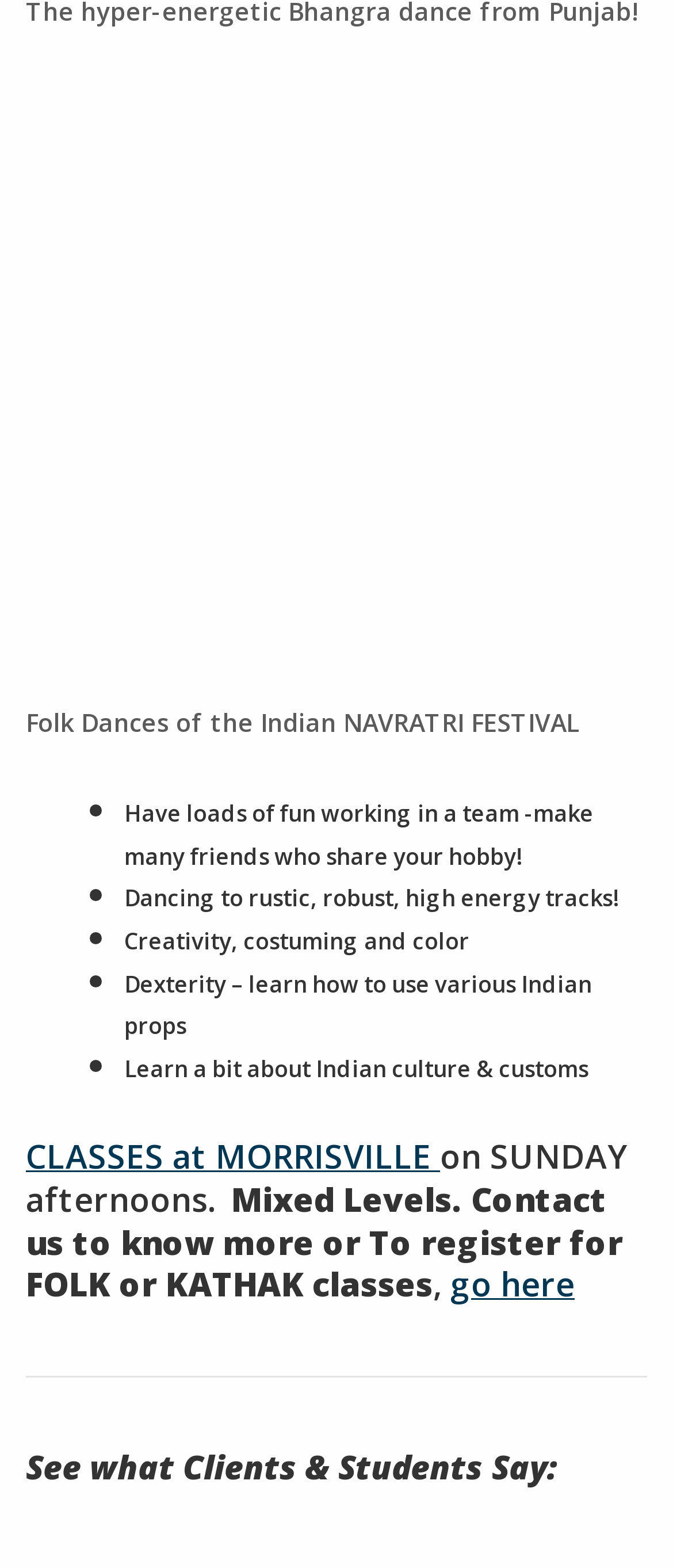What is the purpose of using Indian props?
Using the picture, provide a one-word or short phrase answer.

Dexterity